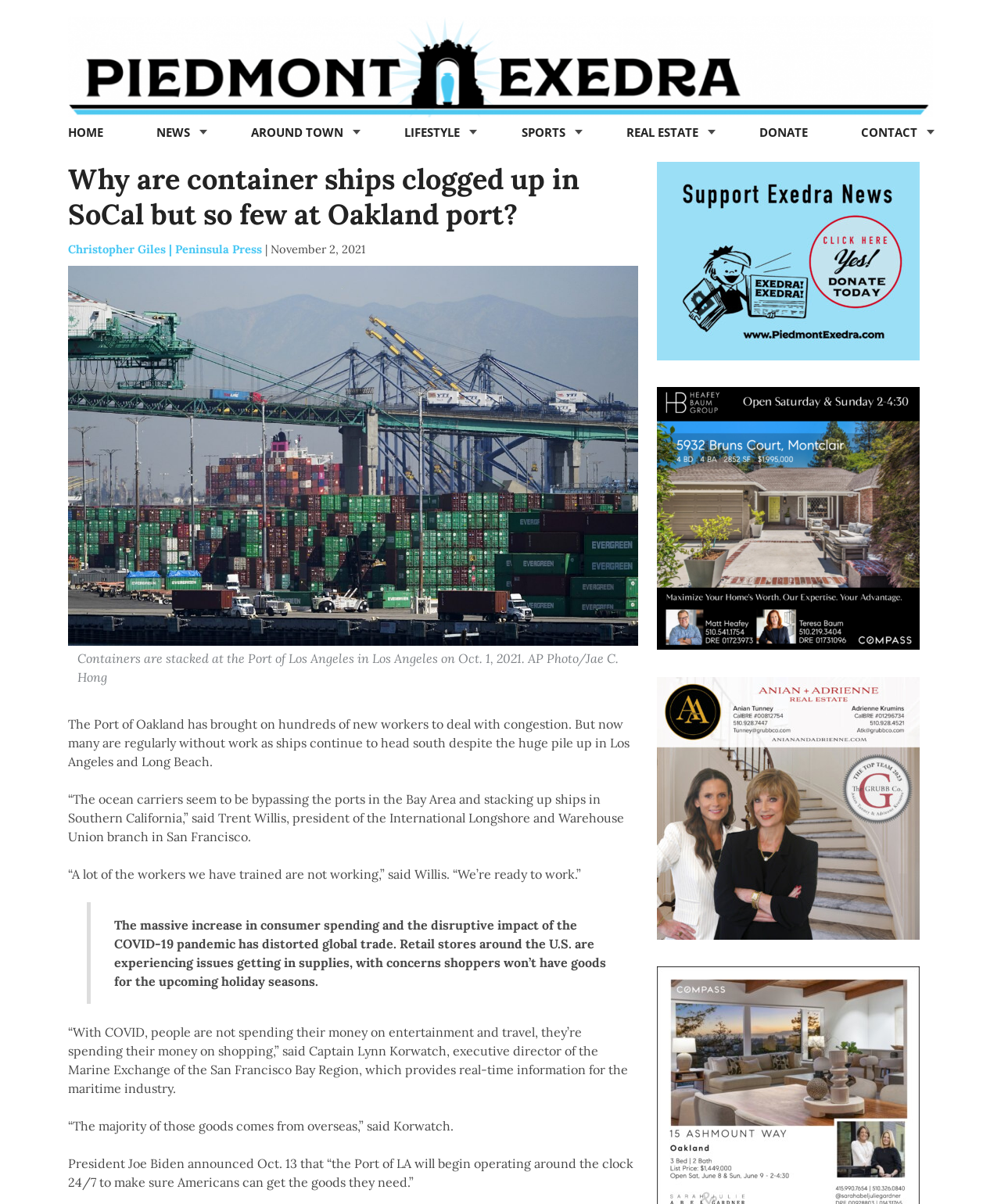What is the name of the executive director of the Marine Exchange of the San Francisco Bay Region?
Answer the question using a single word or phrase, according to the image.

Captain Lynn Korwatch